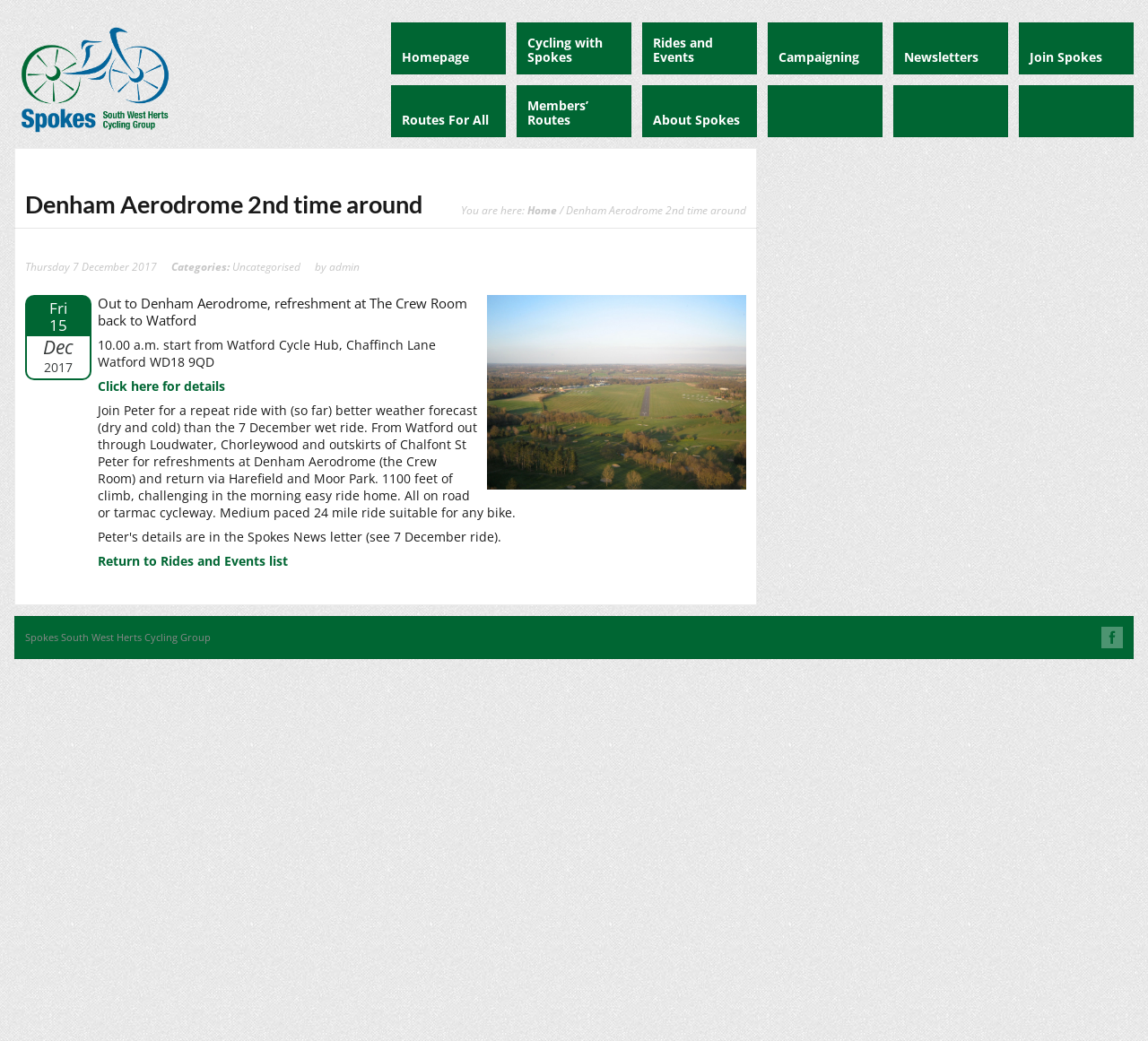Give an extensive and precise description of the webpage.

This webpage is about a cycling event organized by Spokes South West Herts Cycling Group. At the top left corner, there is a logo of the cycling group, accompanied by a link to the group's homepage. Next to it, there are several links to different sections of the website, including "Homepage", "Cycling with Spokes", "Rides and Events", "Campaigning", "Newsletters", "Join Spokes", "Routes For All", "Members’ Routes", and "About Spokes".

Below these links, there is an article section that takes up most of the page. The article's title, "Denham Aerodrome 2nd time around", is displayed prominently at the top. Below the title, there is a breadcrumb navigation bar showing the current page's location within the website.

The article's content starts with the date "Thursday 7 December 2017" and some metadata, including categories and author information. There is also a small section displaying the date in a different format, with "Fri", "Dec", and "2017" on separate lines.

The main content of the article describes a cycling ride from Watford to Denham Aerodrome and back, with refreshments at The Crew Room. The ride starts at 10:00 a.m. from Watford Cycle Hub, and the route takes the riders through Loudwater, Chorleywood, and outskirts of Chalfont St Peter before returning via Harefield and Moor Park. The ride is 24 miles long, with 1100 feet of climb, and is suitable for any bike.

There is an image on the right side of the article, and a link to click for more details about the ride. At the bottom of the article, there is a link to return to the "Rides and Events" list.

At the very bottom of the page, there is a footer section with the cycling group's name and a link to an unknown destination.